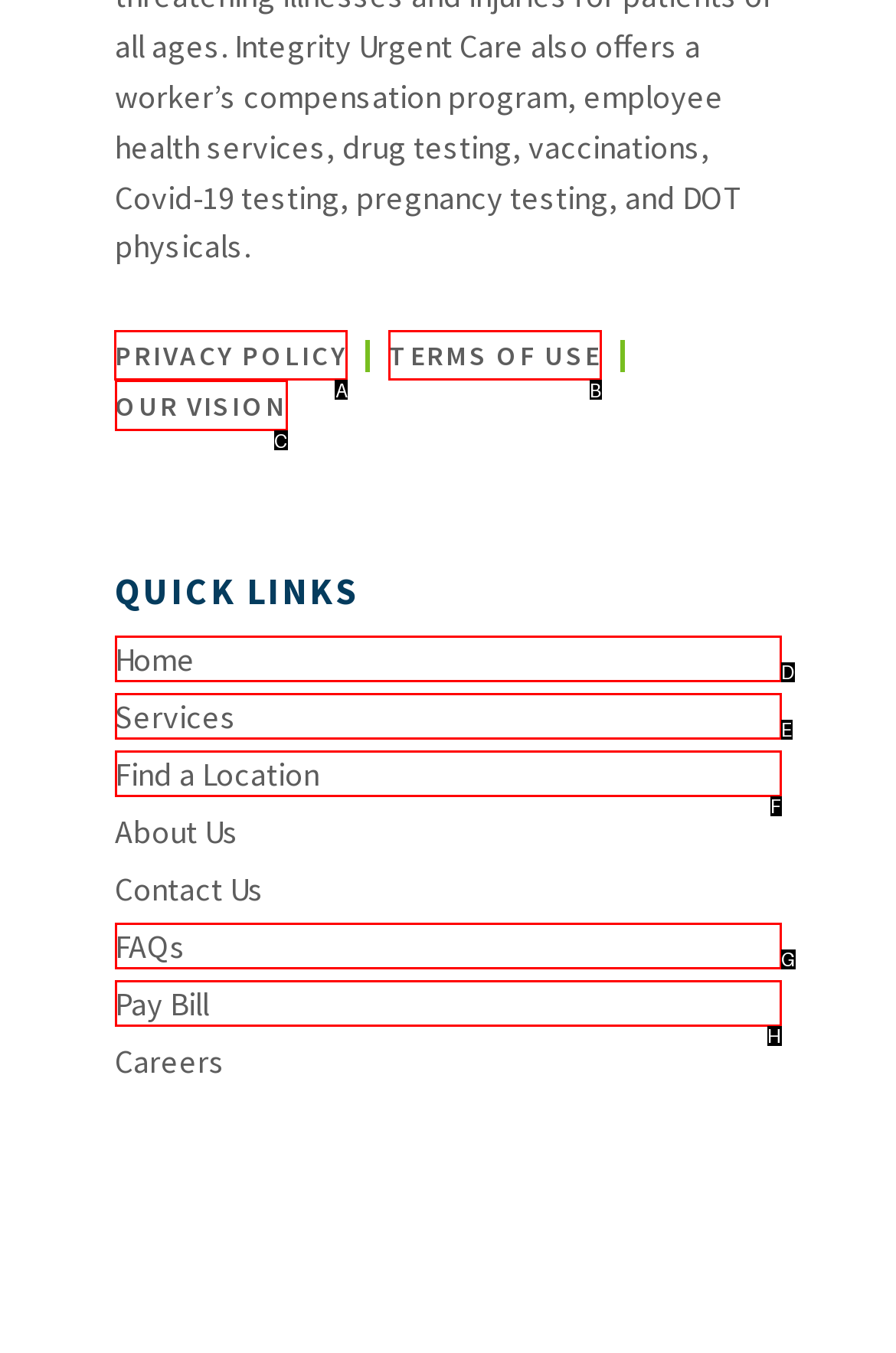Point out the specific HTML element to click to complete this task: visit matematik 1c nationella prov page Reply with the letter of the chosen option.

None